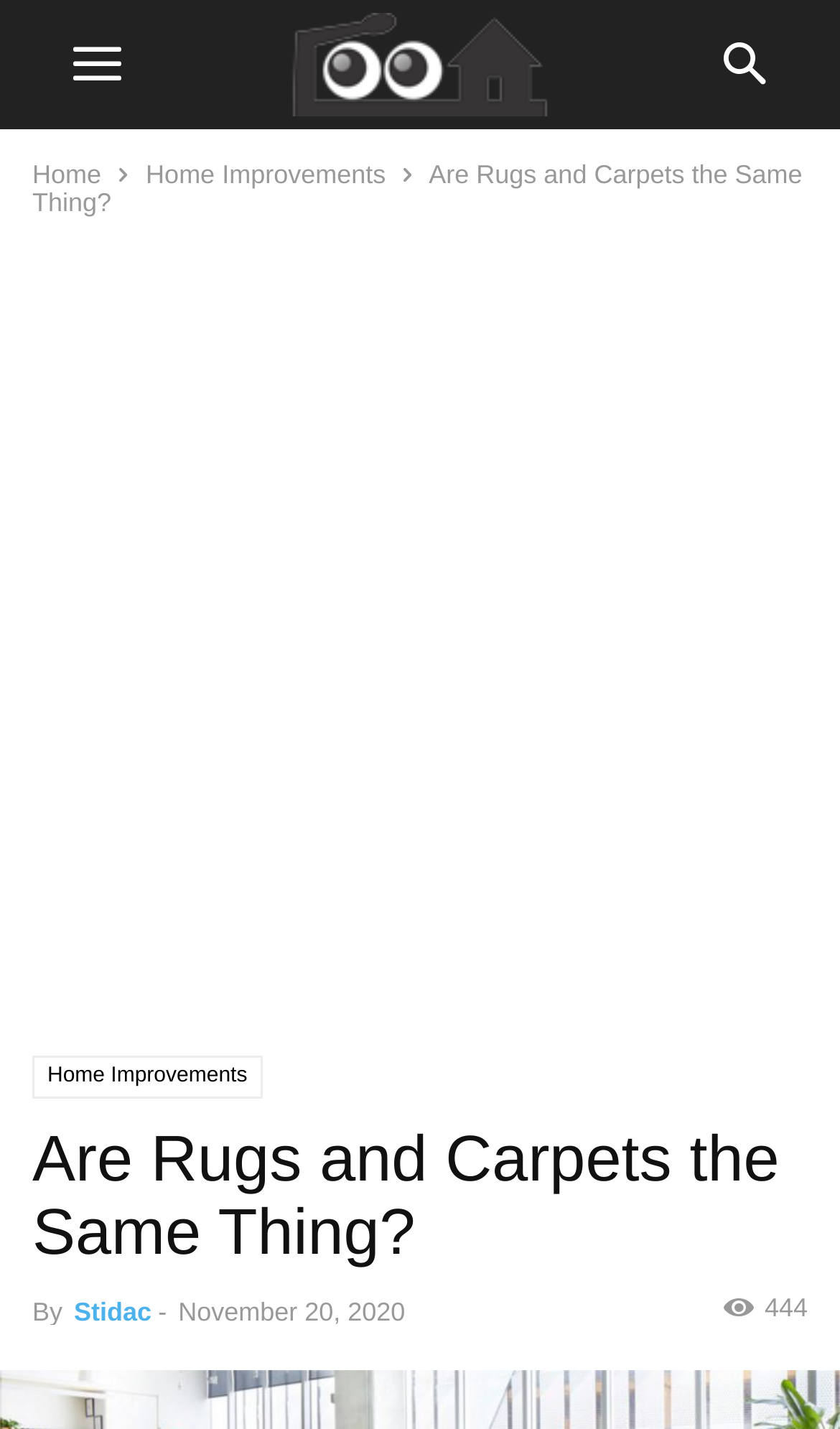Find the bounding box coordinates for the HTML element specified by: "» Engineering Services".

None